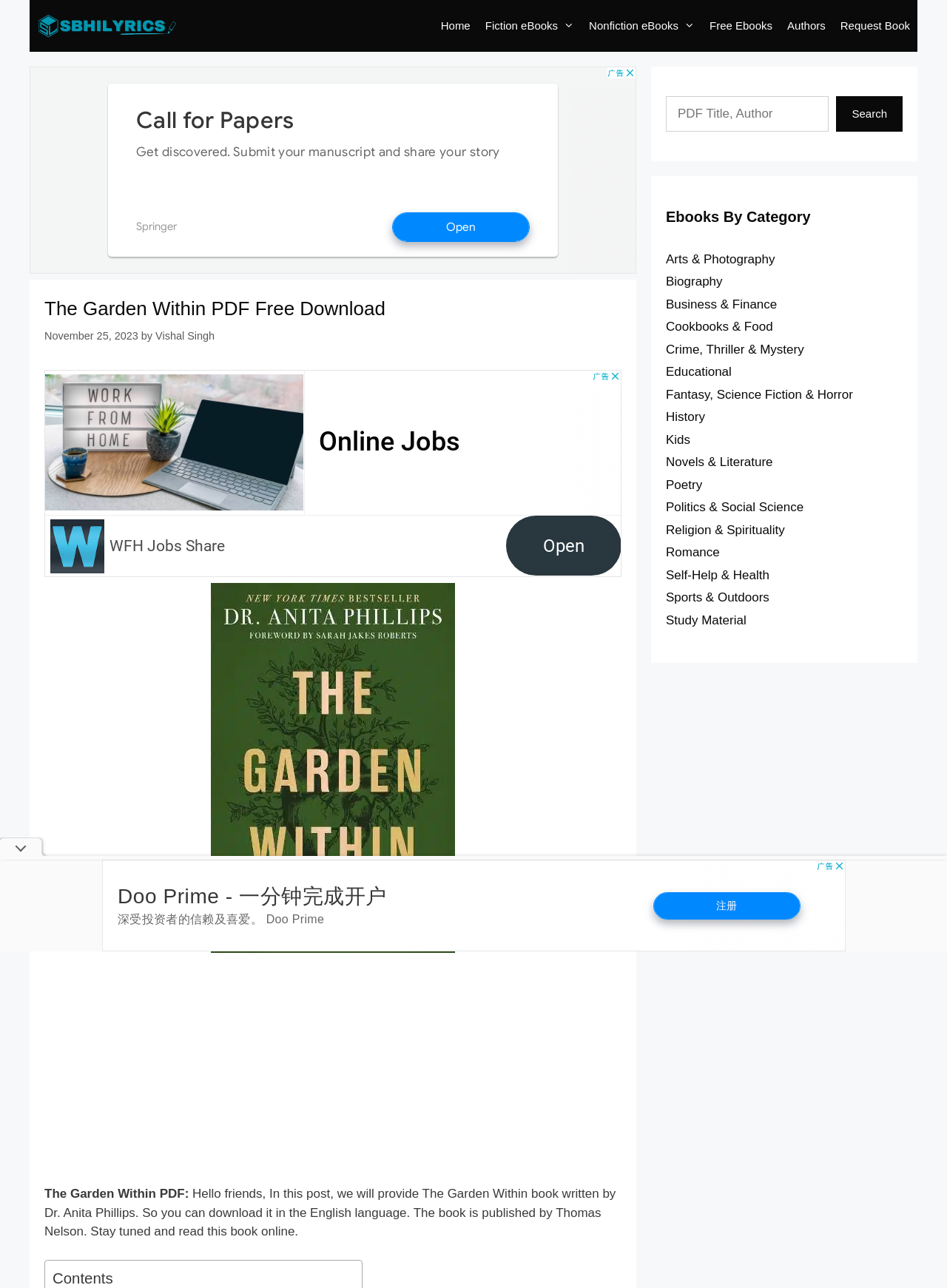How many categories of ebooks are listed?
Kindly give a detailed and elaborate answer to the question.

The question asks for the number of categories of ebooks listed. By looking at the webpage, we can see that there are 18 links listed under the heading 'Ebooks By Category'. Therefore, the answer is '18'.